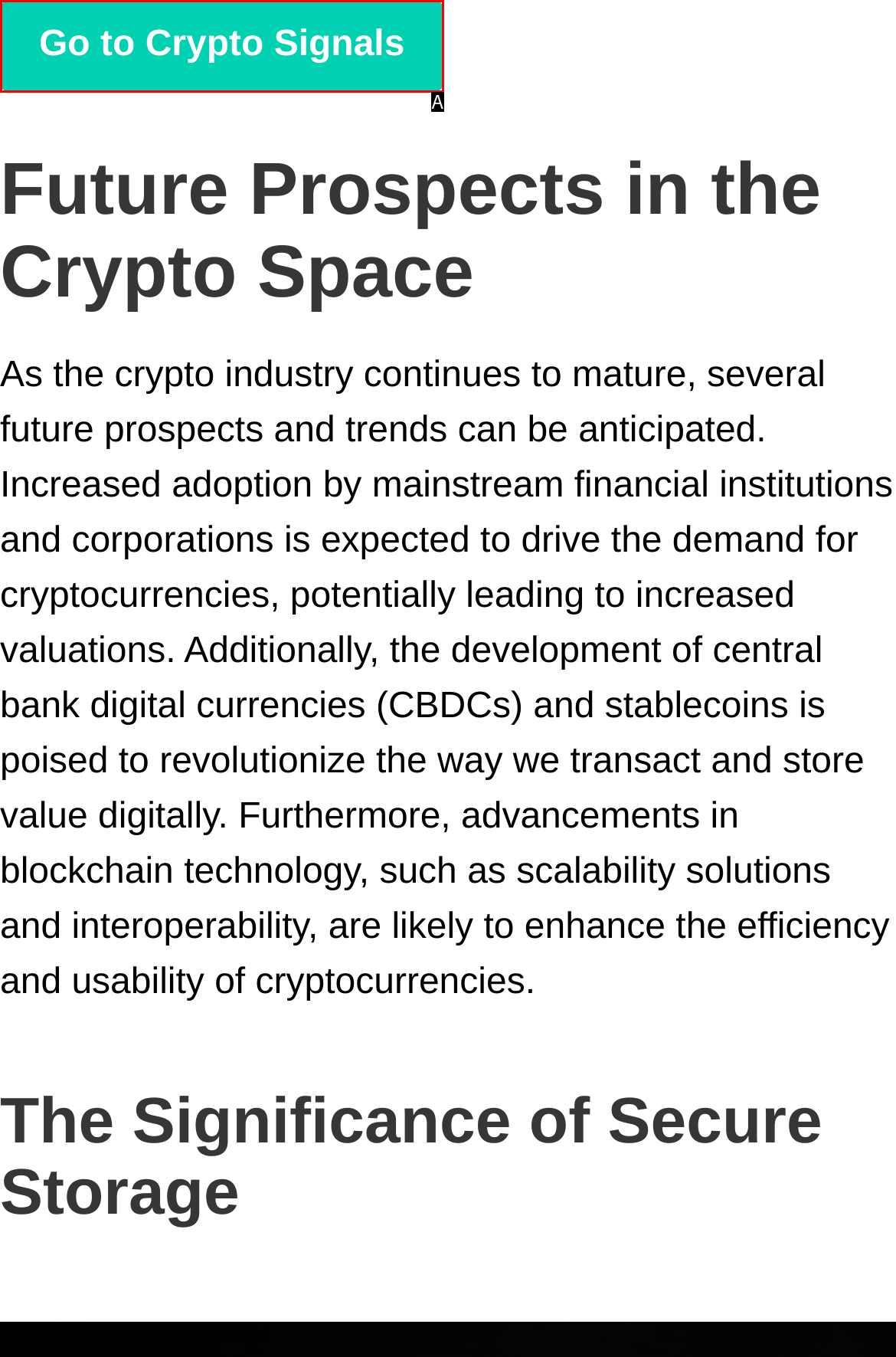Find the HTML element that suits the description: Go to Crypto Signals
Indicate your answer with the letter of the matching option from the choices provided.

A